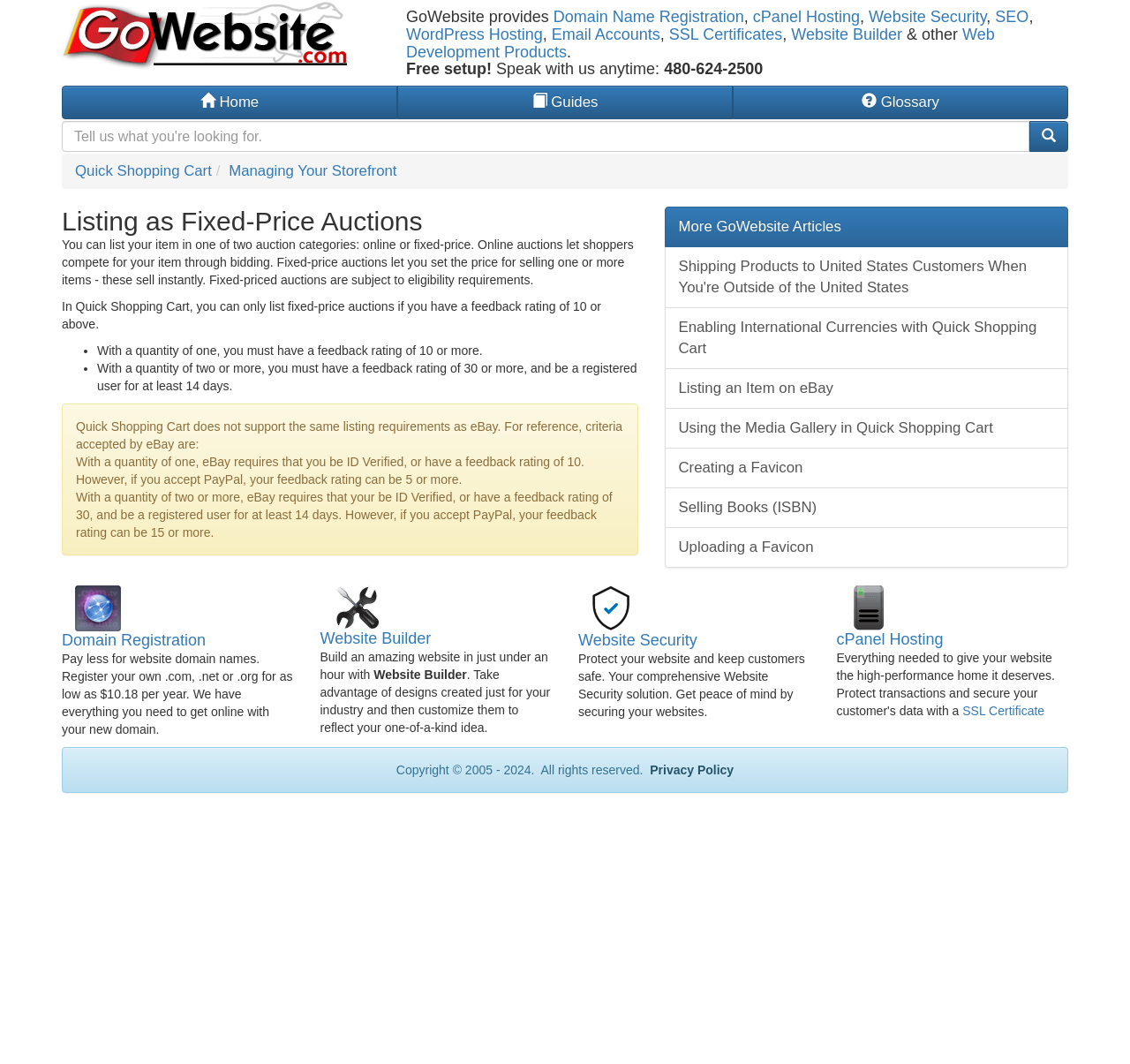What type of auctions can be listed on Quick Shopping Cart?
Using the details from the image, give an elaborate explanation to answer the question.

The webpage specifically mentions that Quick Shopping Cart only supports fixed-price auctions, and provides information on the eligibility requirements for listing such auctions.